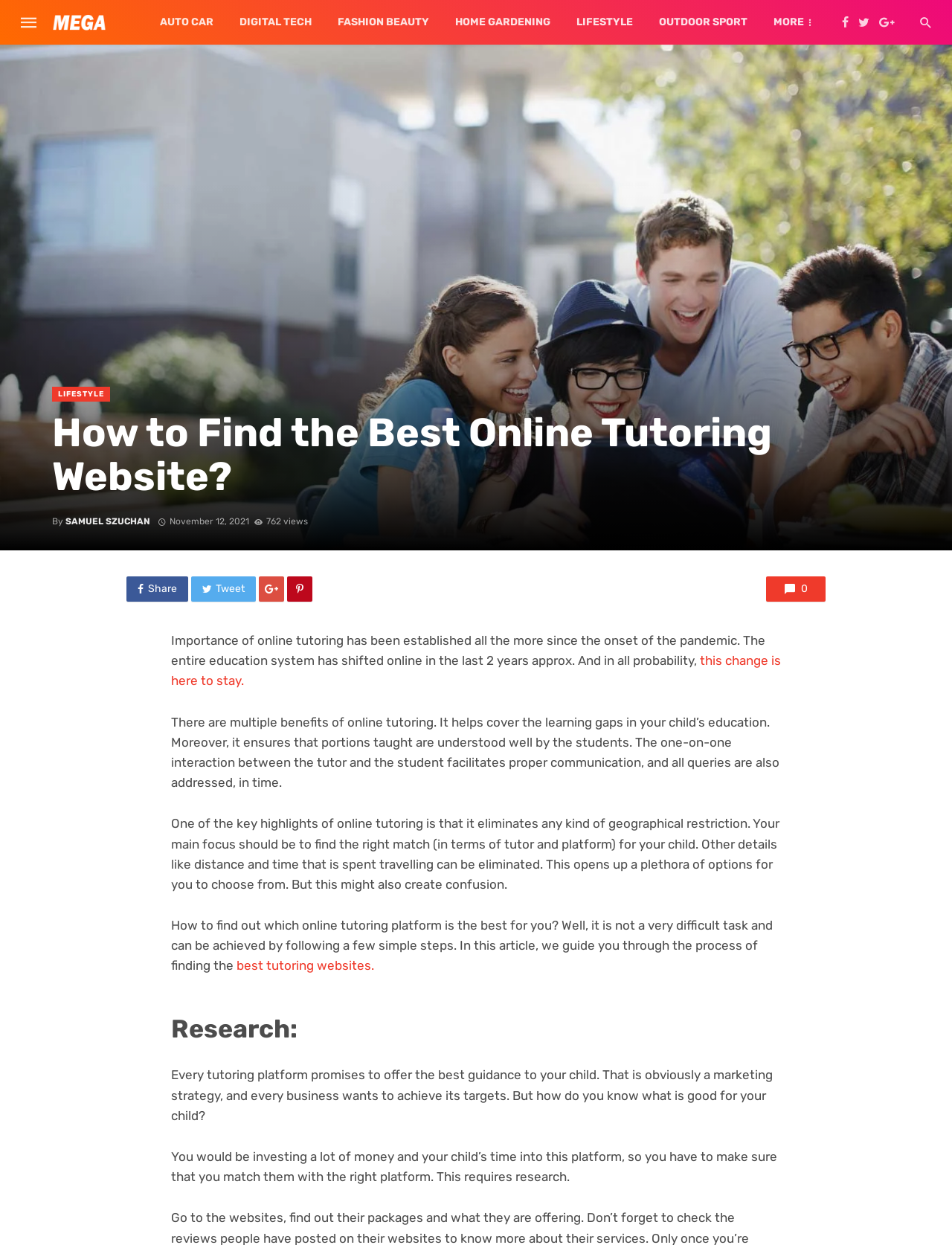Specify the bounding box coordinates of the region I need to click to perform the following instruction: "Find out more about the best tutoring websites". The coordinates must be four float numbers in the range of 0 to 1, i.e., [left, top, right, bottom].

[0.248, 0.77, 0.393, 0.782]